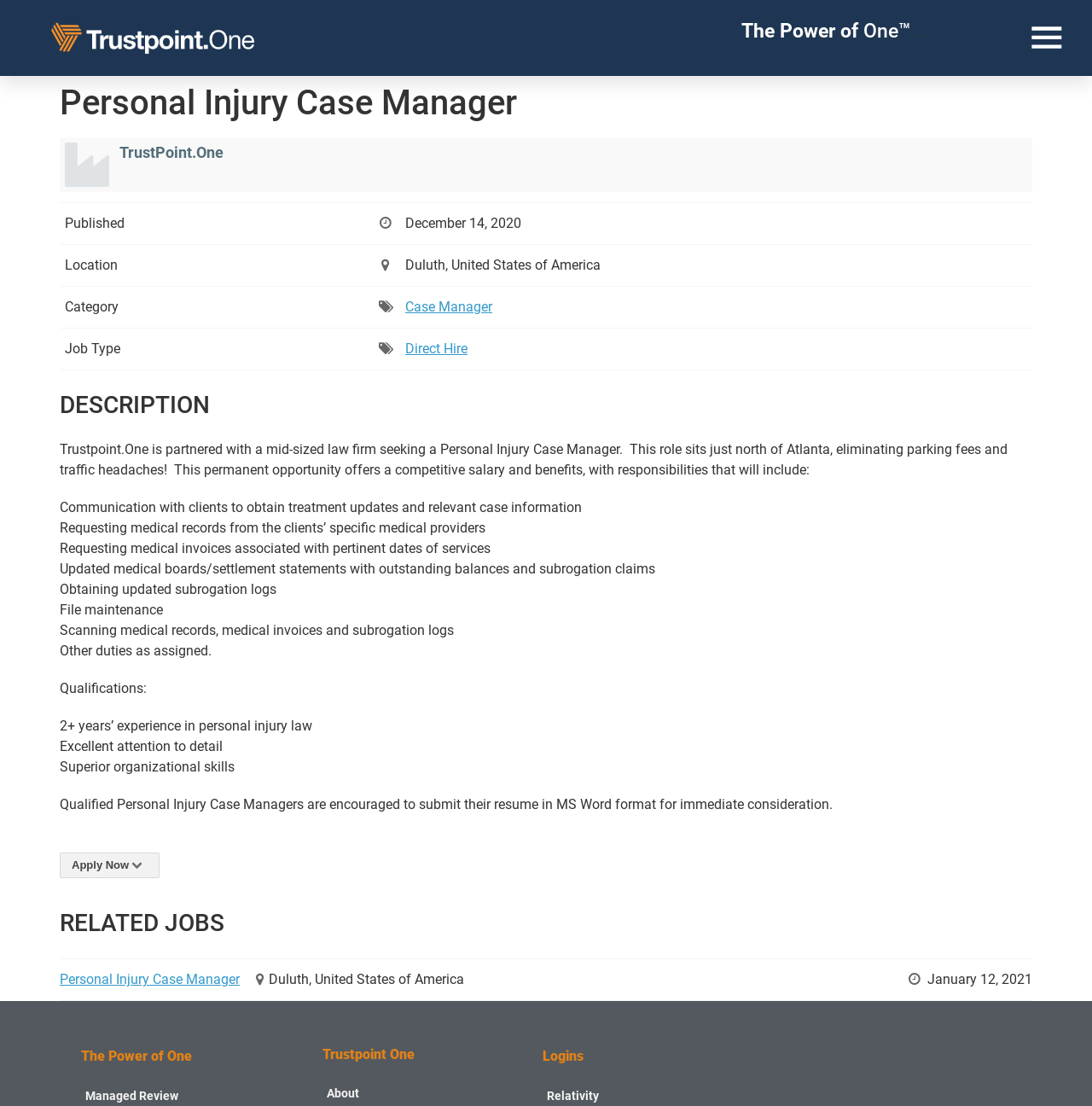Using the provided description: "Personal Injury Case Manager", find the bounding box coordinates of the corresponding UI element. The output should be four float numbers between 0 and 1, in the format [left, top, right, bottom].

[0.055, 0.878, 0.22, 0.893]